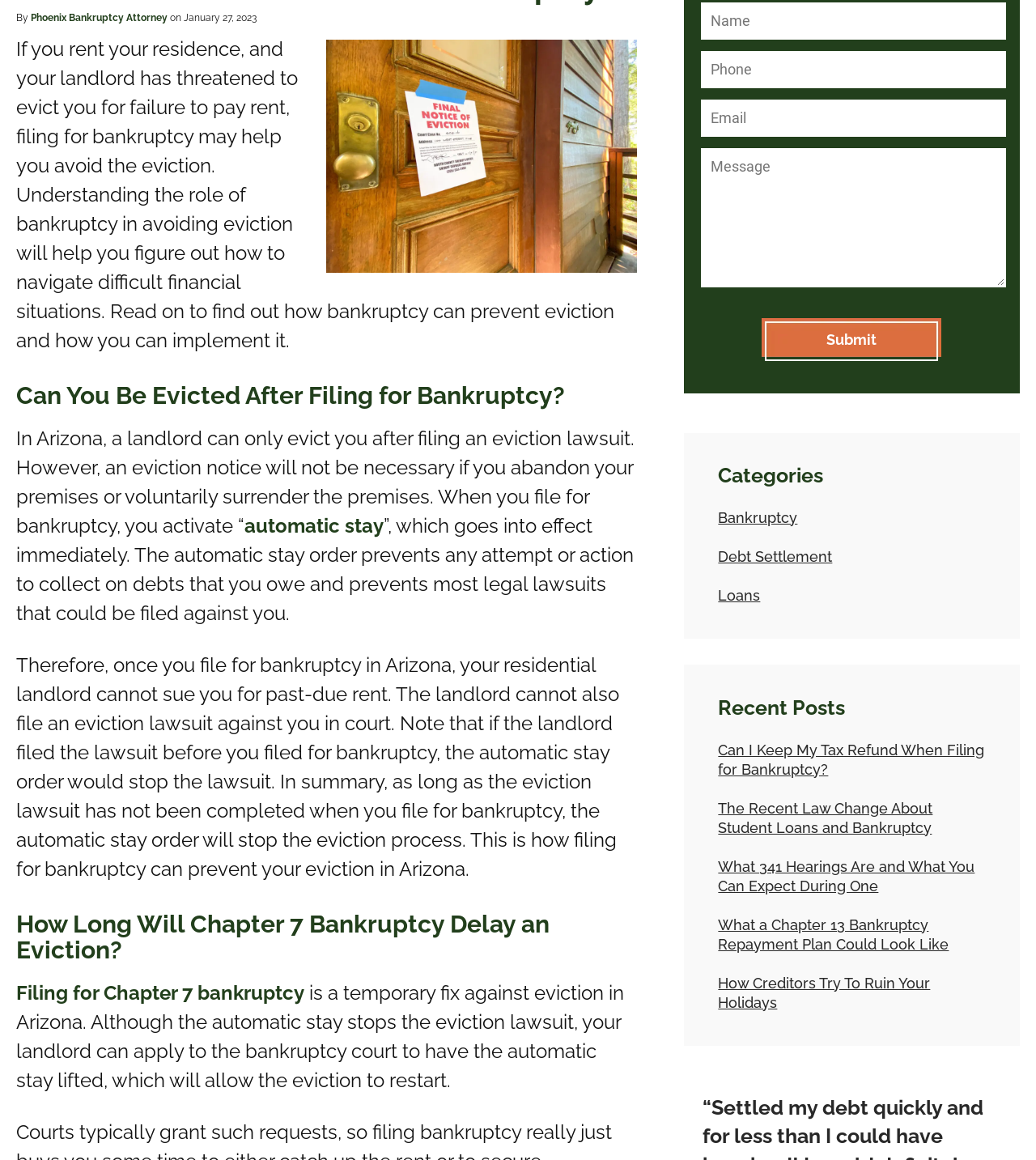Show the bounding box coordinates for the HTML element described as: "Filing for Chapter 7 bankruptcy".

[0.016, 0.846, 0.294, 0.866]